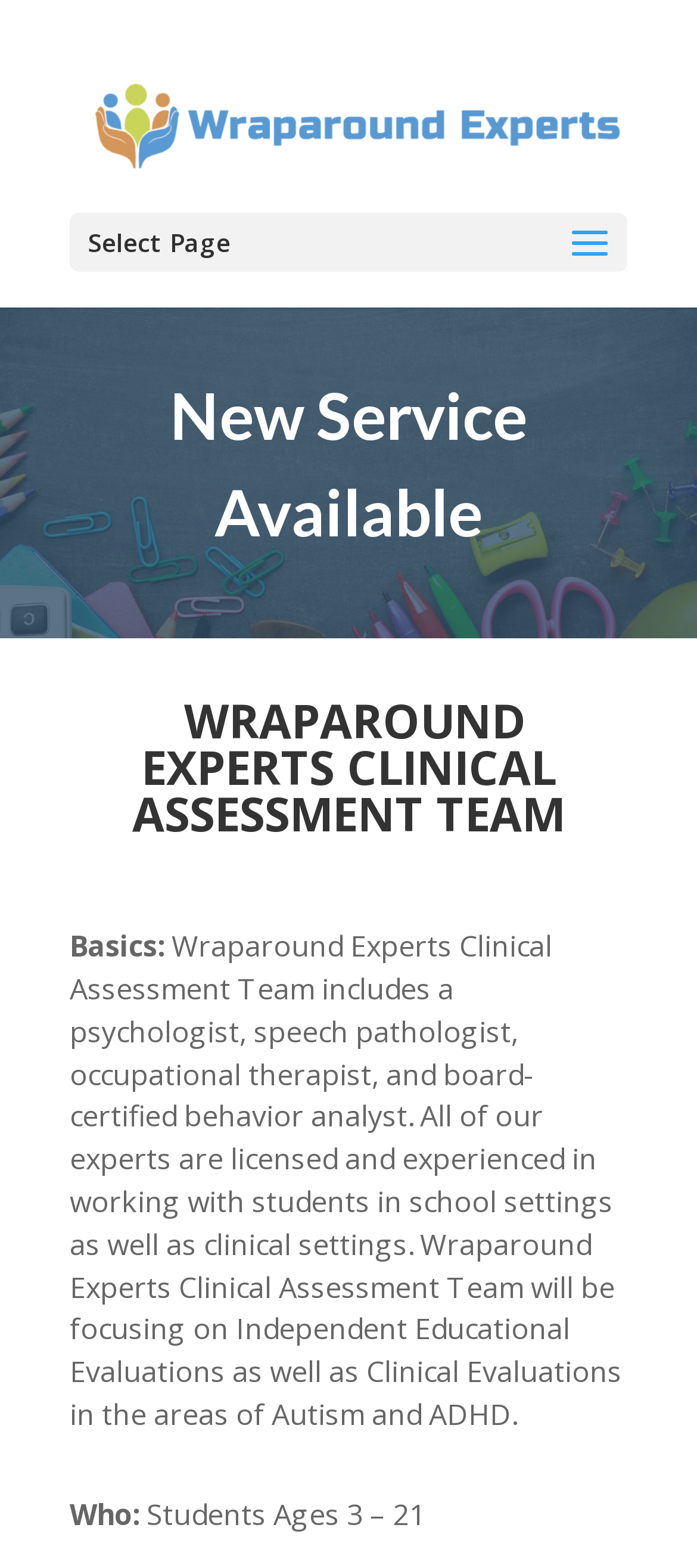What professionals are part of the team?
Respond to the question with a single word or phrase according to the image.

Psychologist, speech pathologist, occupational therapist, and board-certified behavior analyst